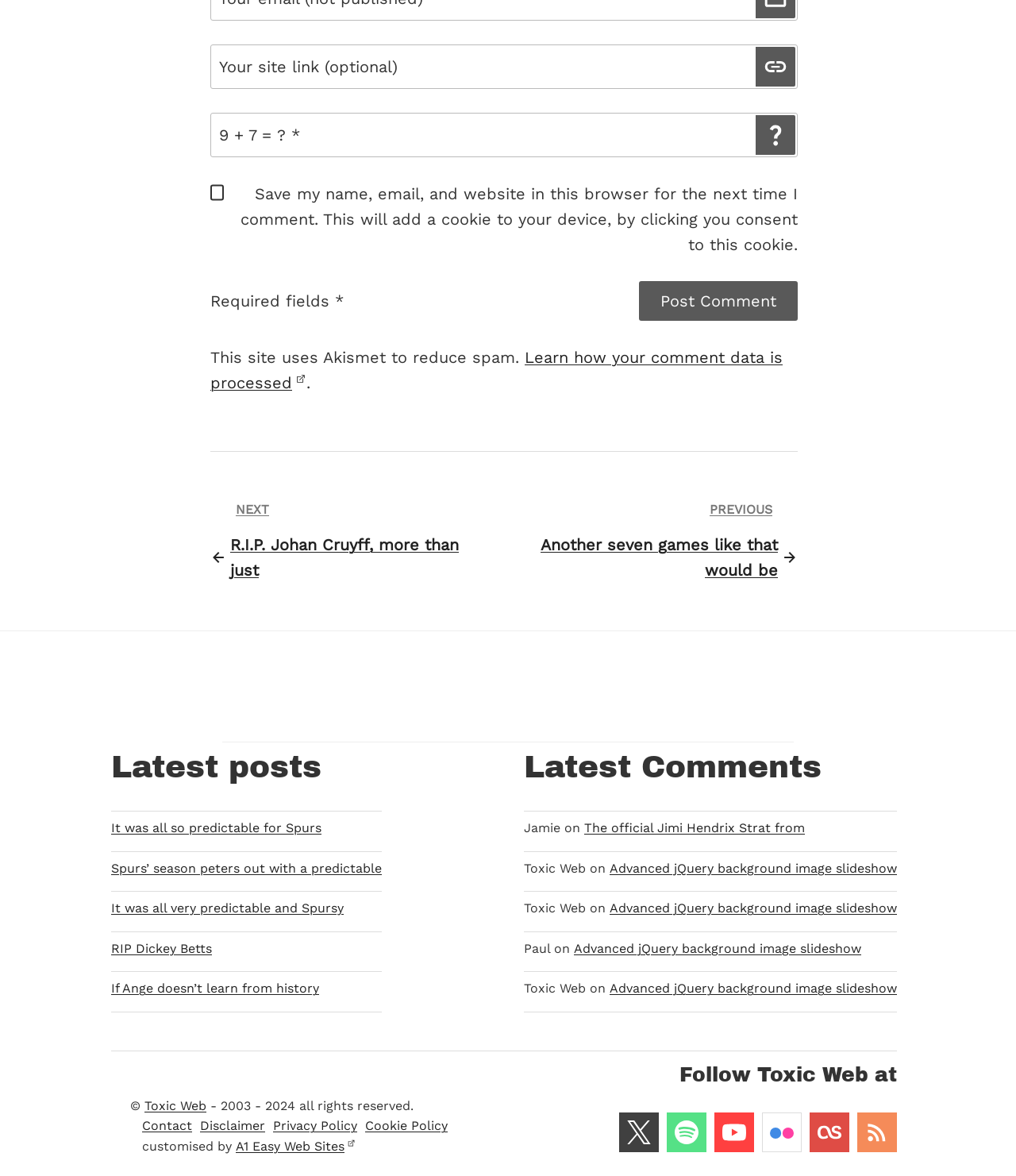Find the bounding box coordinates of the clickable element required to execute the following instruction: "Click 'NEXT R.I.P. Johan Cruyff, more than just'". Provide the coordinates as four float numbers between 0 and 1, i.e., [left, top, right, bottom].

[0.207, 0.425, 0.48, 0.496]